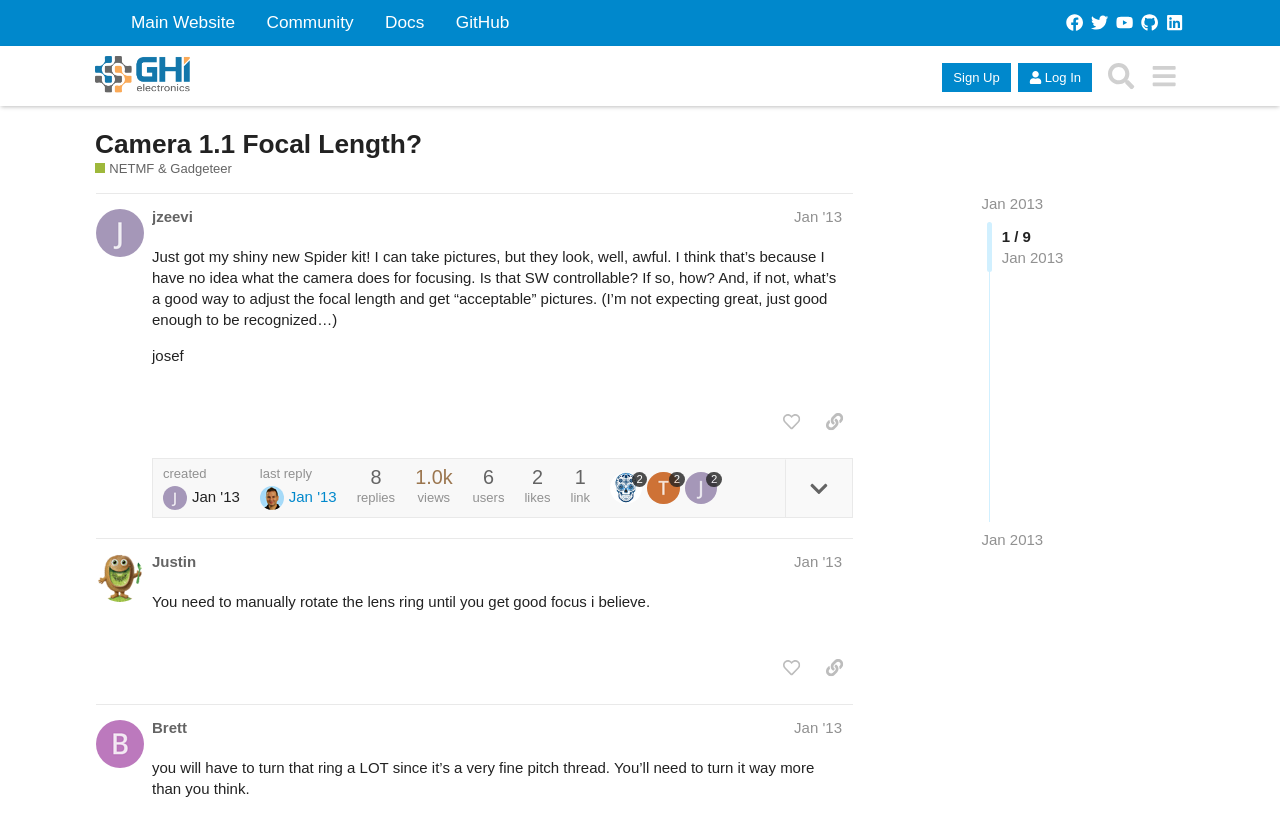What is the topic of the discussion?
Answer the question with as much detail as you can, using the image as a reference.

The topic of the discussion is 'Camera 1.1 Focal Length' which is indicated by the heading 'Camera 1.1 Focal Length?' on the webpage.